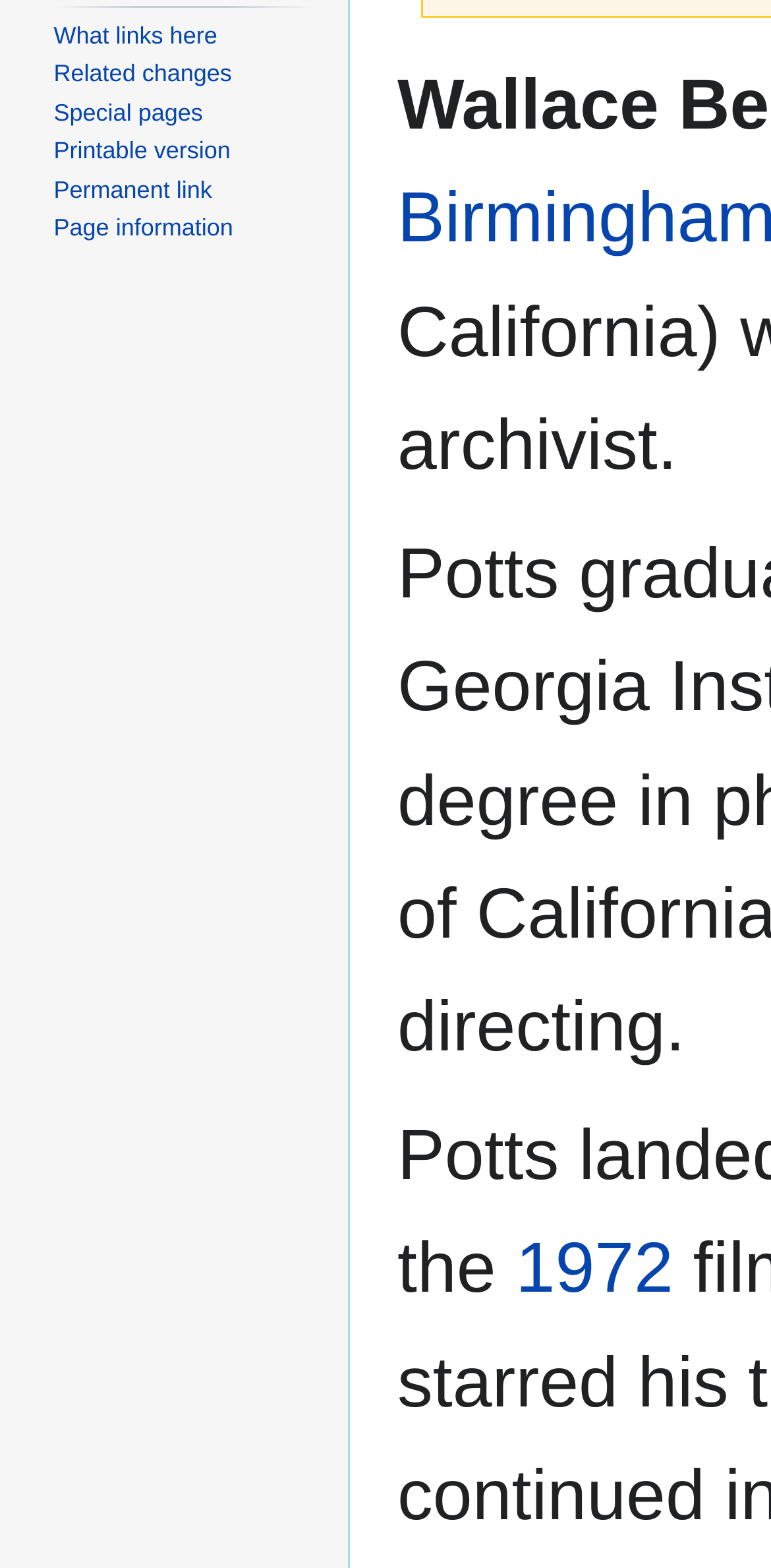Find the bounding box of the element with the following description: "1972". The coordinates must be four float numbers between 0 and 1, formatted as [left, top, right, bottom].

[0.669, 0.784, 0.873, 0.834]